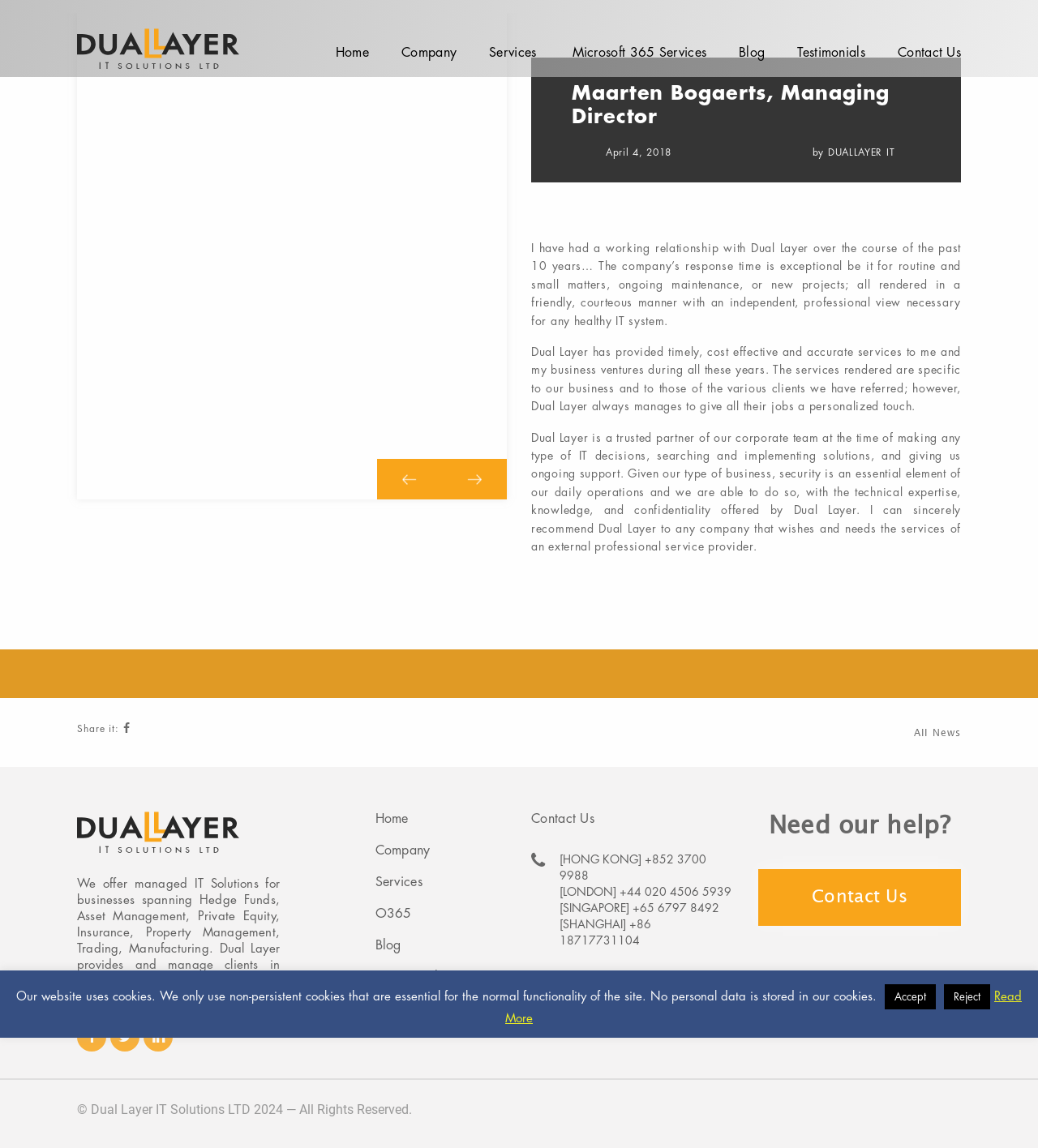Identify the bounding box coordinates of the specific part of the webpage to click to complete this instruction: "View the company's services".

[0.456, 0.004, 0.536, 0.067]